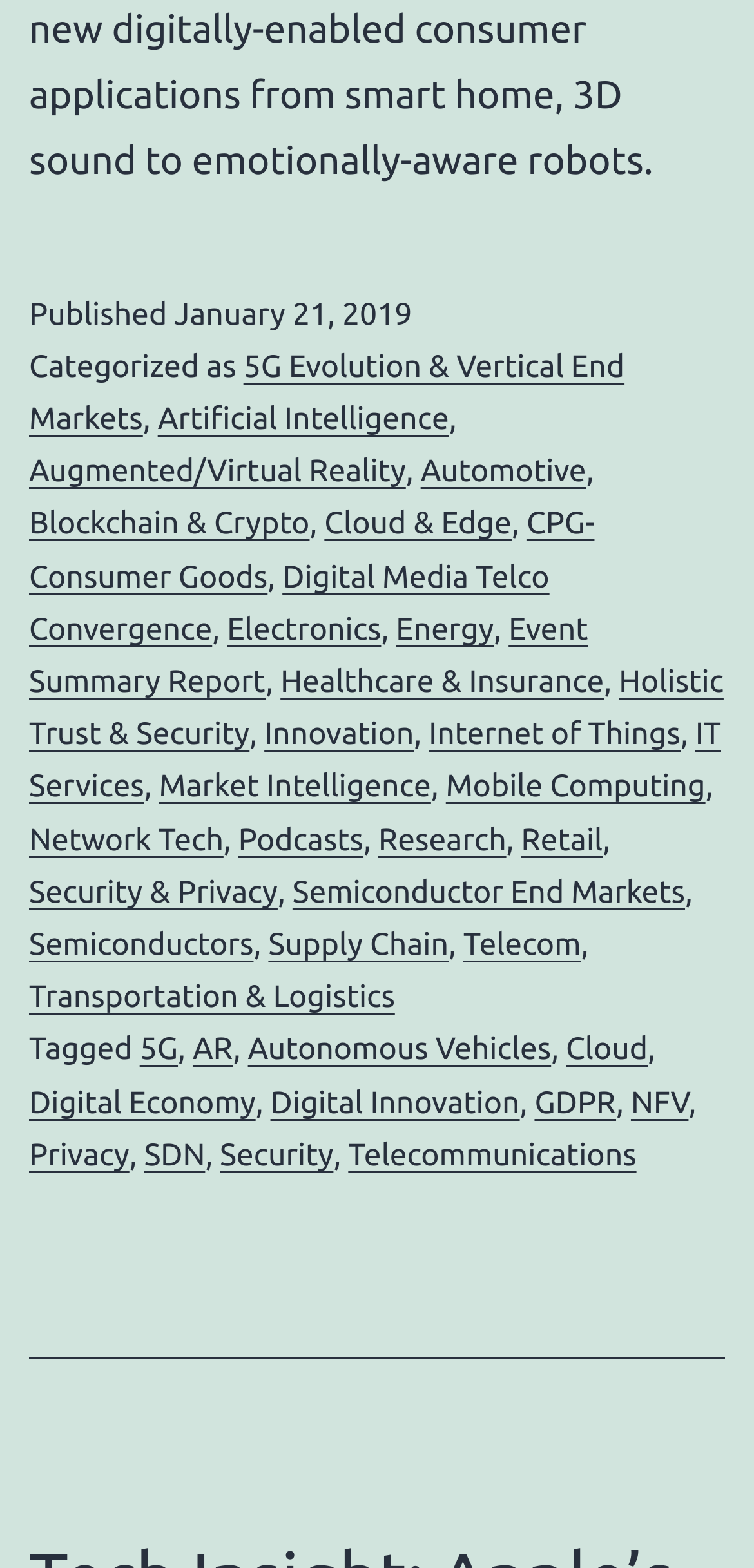Provide the bounding box coordinates for the UI element that is described as: "title="Energy Theory"".

None